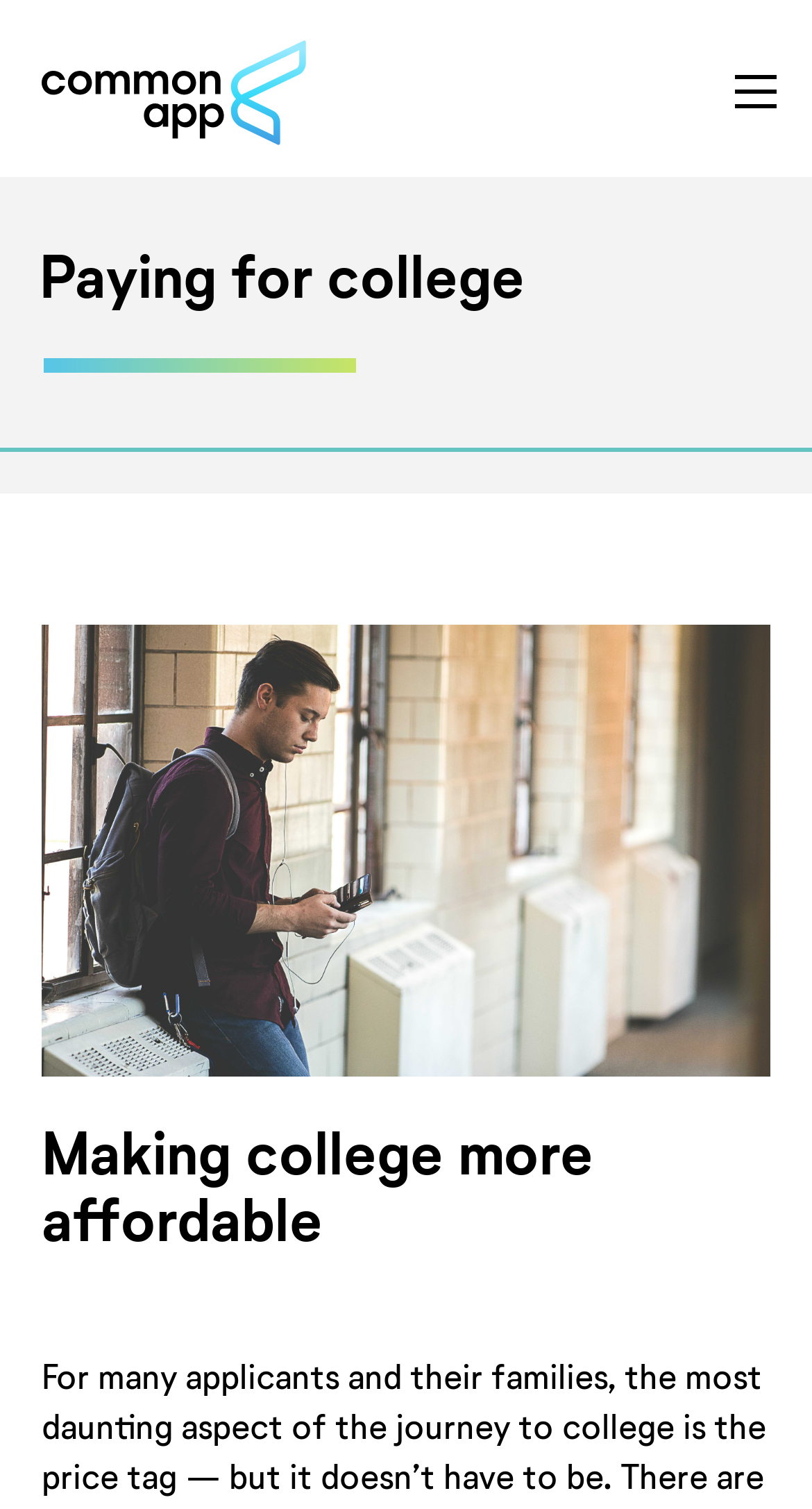Create a detailed summary of the webpage's content and design.

The webpage is dedicated to providing resources on paying for college, with a focus on financial aid, scholarships, and student loans. At the top left corner, there is a Common App logo, which is both a link and an image. To the right of the logo, there is a main navigation menu that spans almost the entire width of the page. The menu has a toggle button at the far right end.

Below the navigation menu, there is a main section on the page, which takes up most of the screen. This section is headed by a large title "Paying for college" that spans almost the entire width of the page. Below the title, there is a breadcrumb navigation menu that provides additional navigation options.

The main content of the page is divided into two sections. On the left side, there is a large image that takes up about half of the screen's height. To the right of the image, there is a heading that reads "Making college more affordable". This heading is likely the title of an article or a section that provides information on college affordability.

Overall, the webpage is well-organized, with clear headings and a simple navigation structure. The use of images and headings helps to break up the content and make it easier to read.